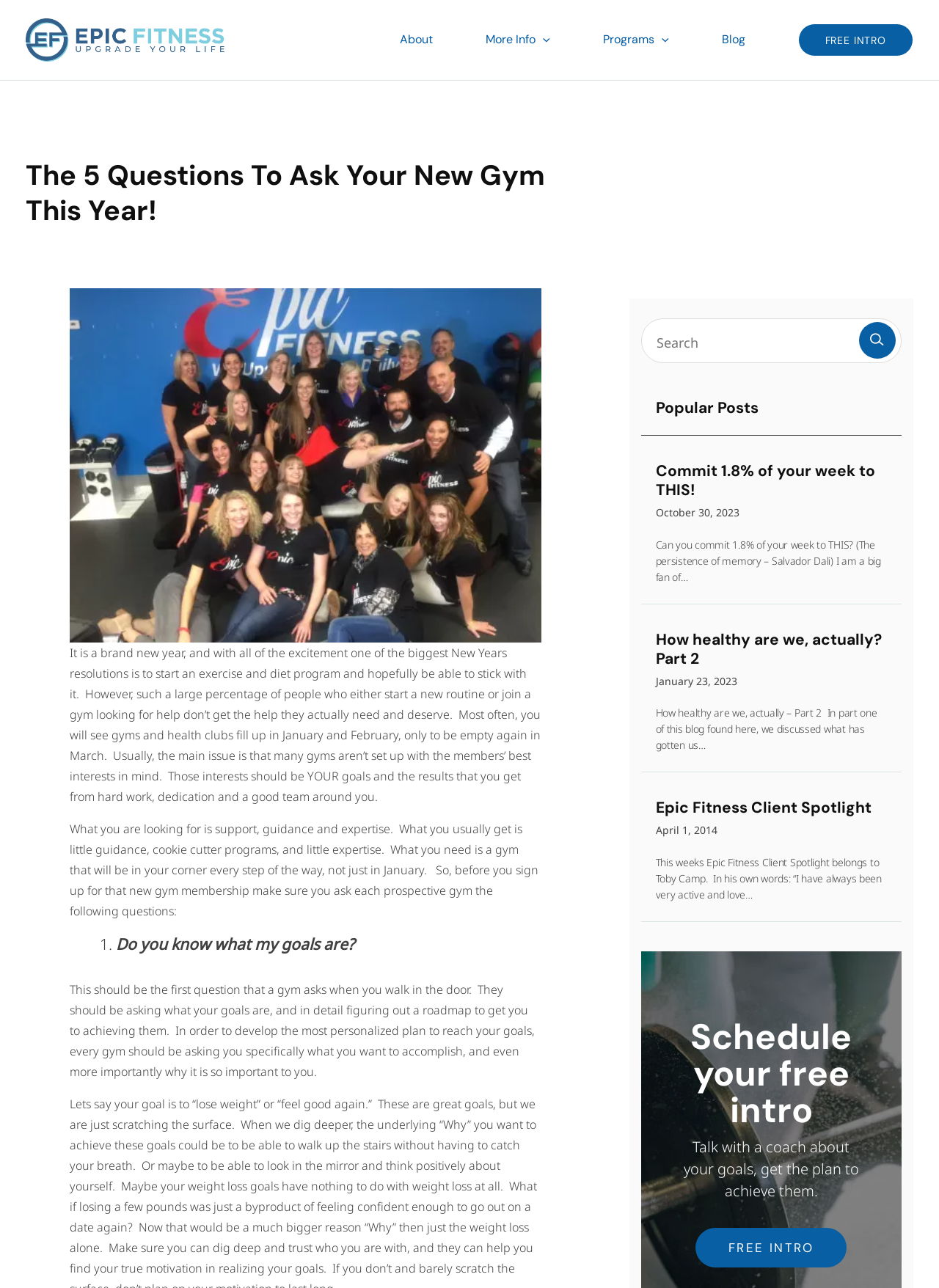What is the author's name of the article?
Answer the question with as much detail as possible.

The author's name is mentioned in the article as 'bensfogel', which is a link to the author's profile or webpage.